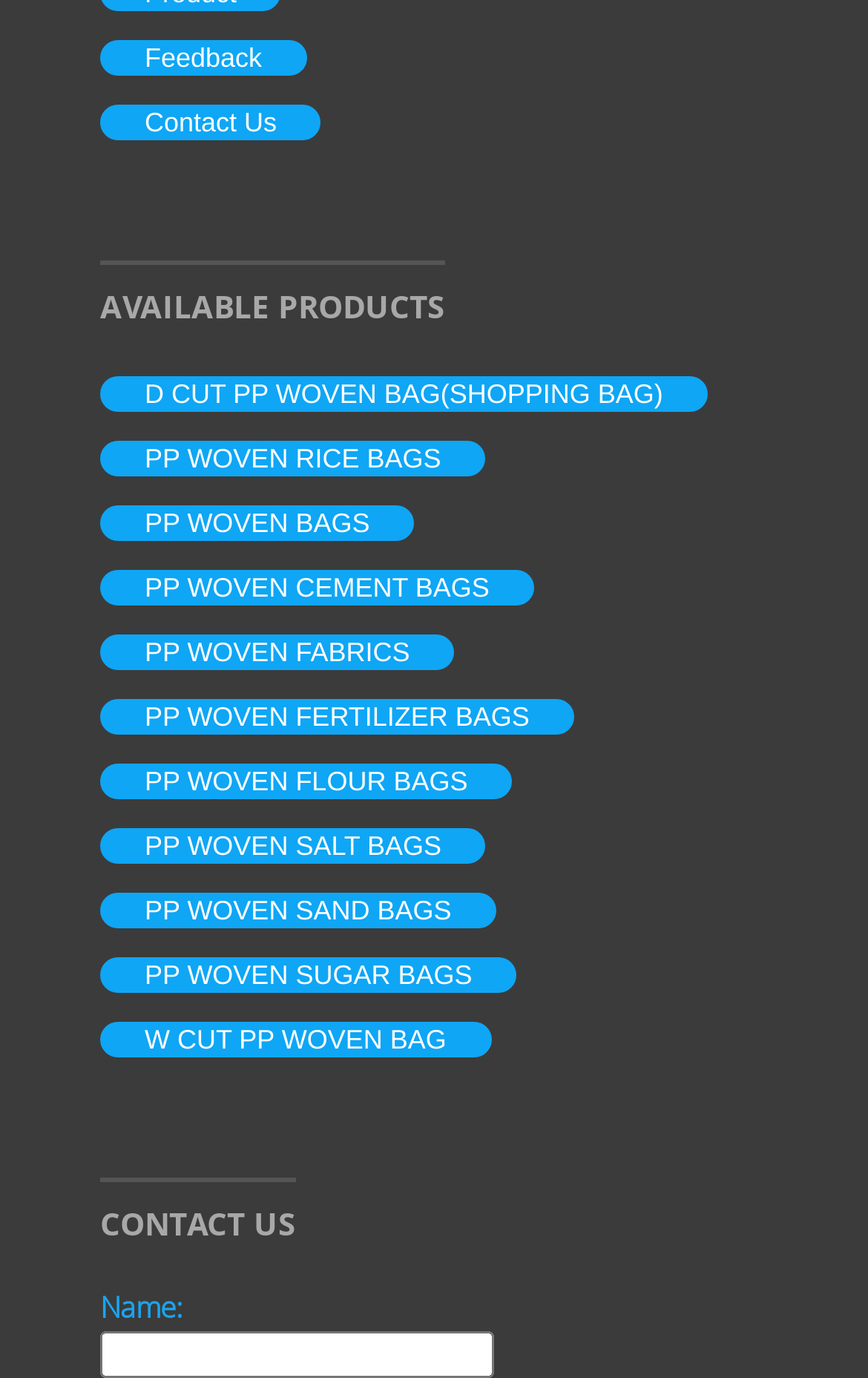Utilize the details in the image to give a detailed response to the question: What is the type of element that accepts user input?

I found a textbox element with the label 'Name:' which is a type of element that accepts user input, likely for users to enter their name or contact information.